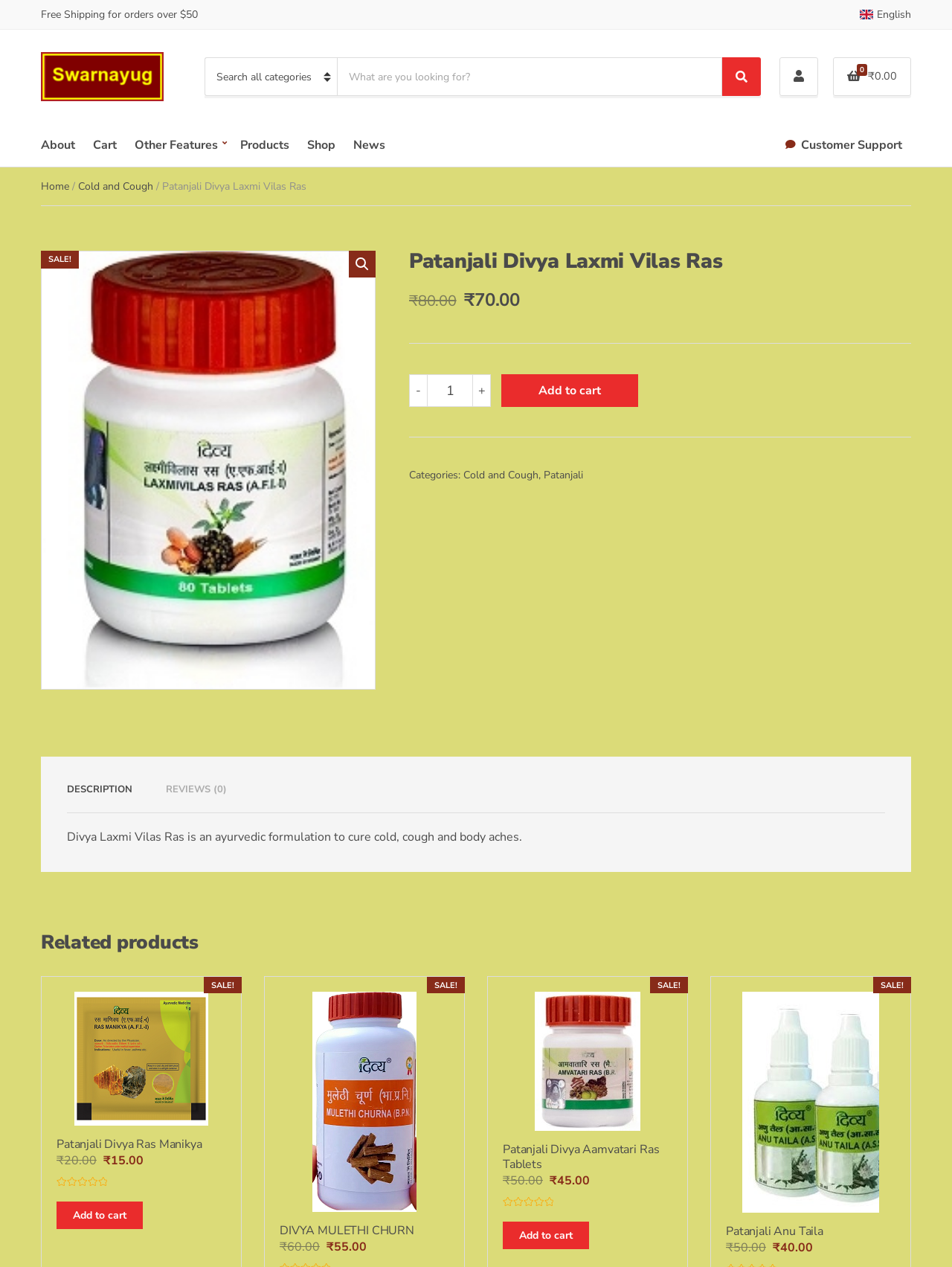Elaborate on the information and visuals displayed on the webpage.

This webpage is about Patanjali Divya Laxmi Vilas Ras, an ayurvedic formulation to cure cold, cough, and body aches. At the top, there is a navigation menu with links to "Home", "About", "Cart", "Other Features", "Products", "Shop", "News", and "Customer Support". Below the navigation menu, there is a search bar with a combobox to select a category and a textbox to enter search keywords. 

On the left side, there is a vertical menu with links to "Cold and Cough" and "Patanjali Divya Laxmi Vilas Ras". Below this menu, there is an image of the product. To the right of the image, there is a section with the product name, a "SALE!" label, and a price of ₹70.00. Below this section, there are buttons to adjust the product quantity and an "Add to cart" button.

Further down, there are tabs for "DESCRIPTION" and "REVIEWS (0)". The "DESCRIPTION" tab is selected by default and displays a brief description of the product. Below the tabs, there is a section with related products, including "Patanjali Divya Ras Manikya", "DIVYA MULETHI CHURN", and "Patanjali Divya Aamvatari Ras Tablets". Each related product has a link to add it to the cart, a price, and a rating. At the bottom right corner, there is a button with a shopping cart icon.